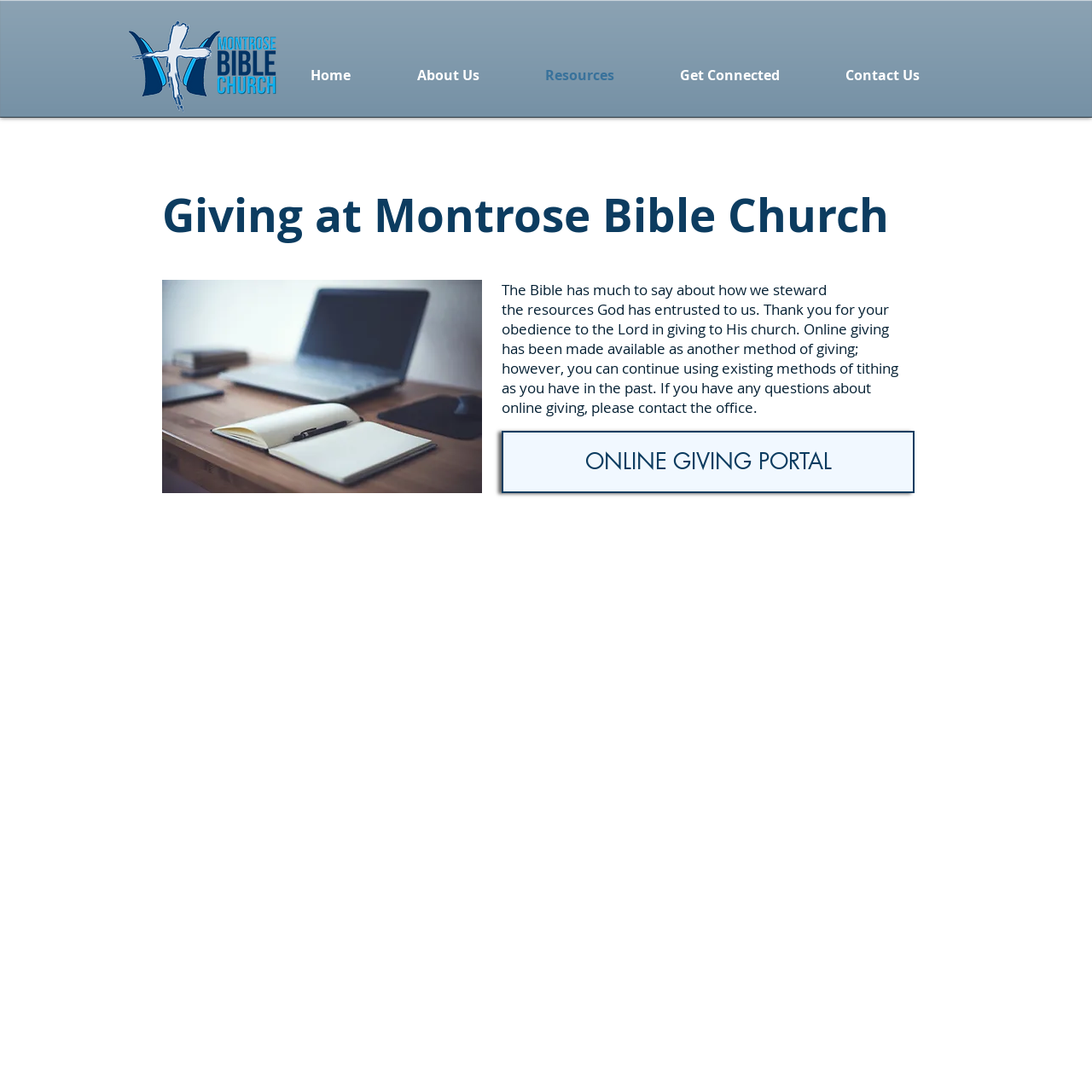Reply to the question with a single word or phrase:
What can I do if I have questions about online giving?

Contact the office